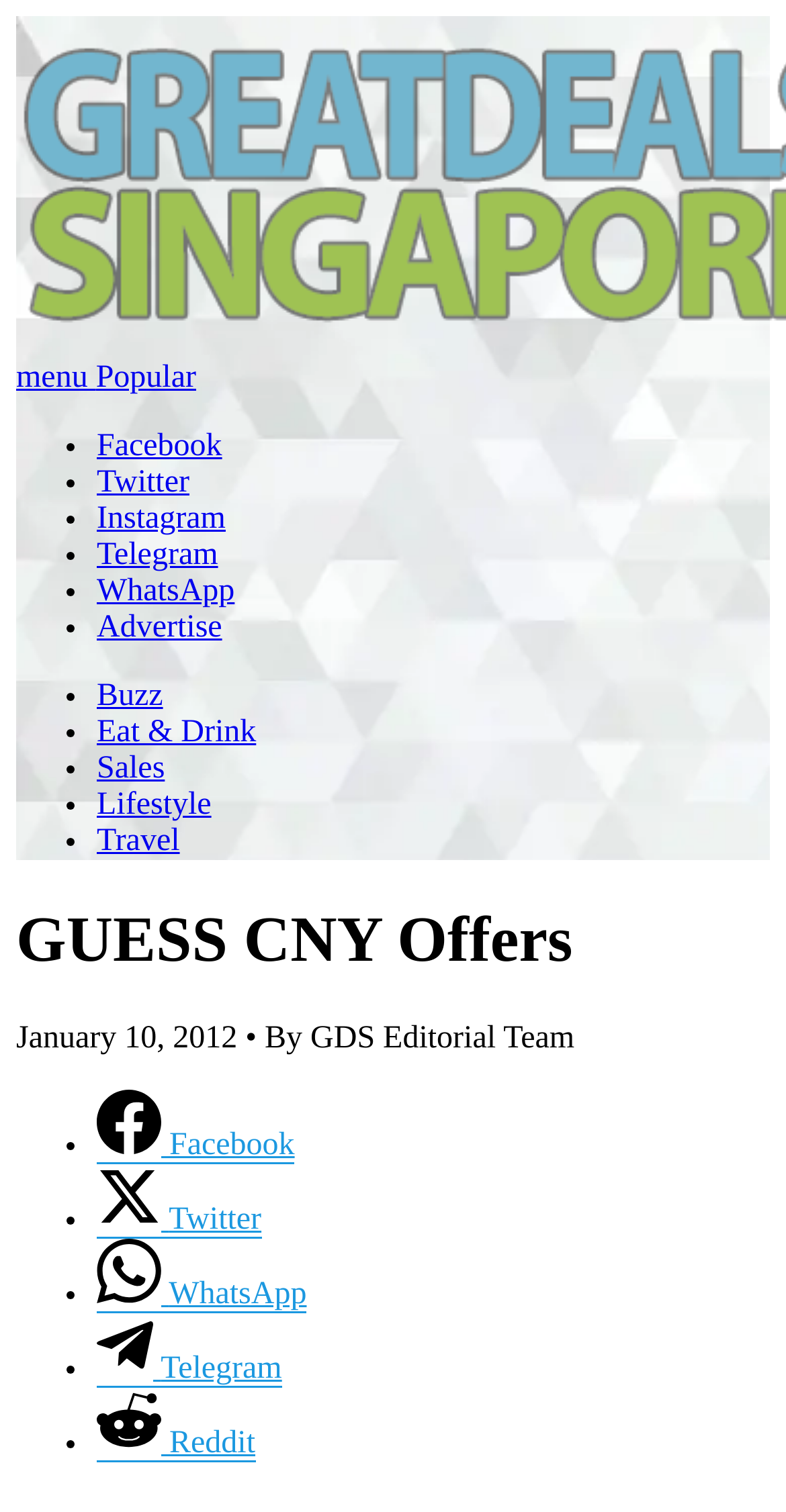Locate the bounding box coordinates of the element you need to click to accomplish the task described by this instruction: "Explore Popular section".

[0.122, 0.238, 0.25, 0.261]